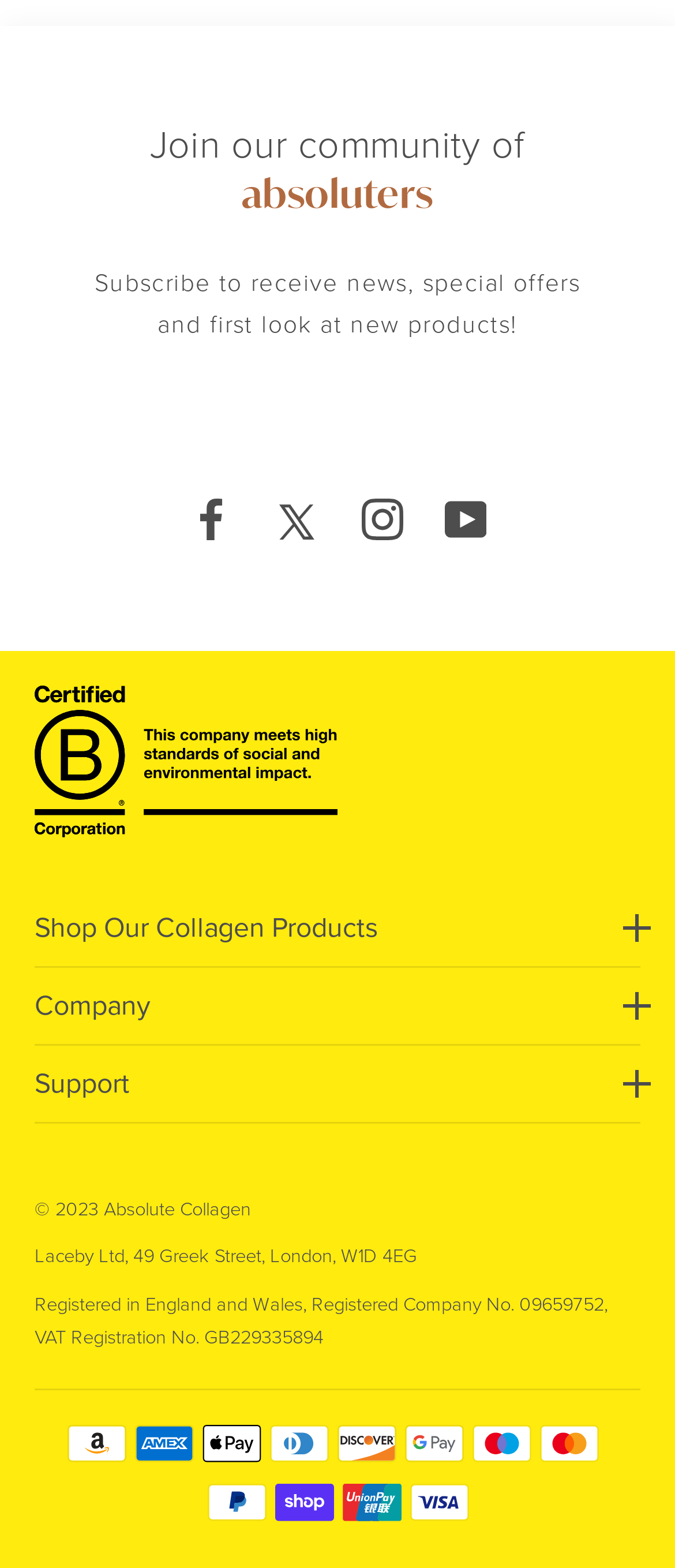Please provide a one-word or short phrase answer to the question:
What payment methods are accepted?

Multiple methods